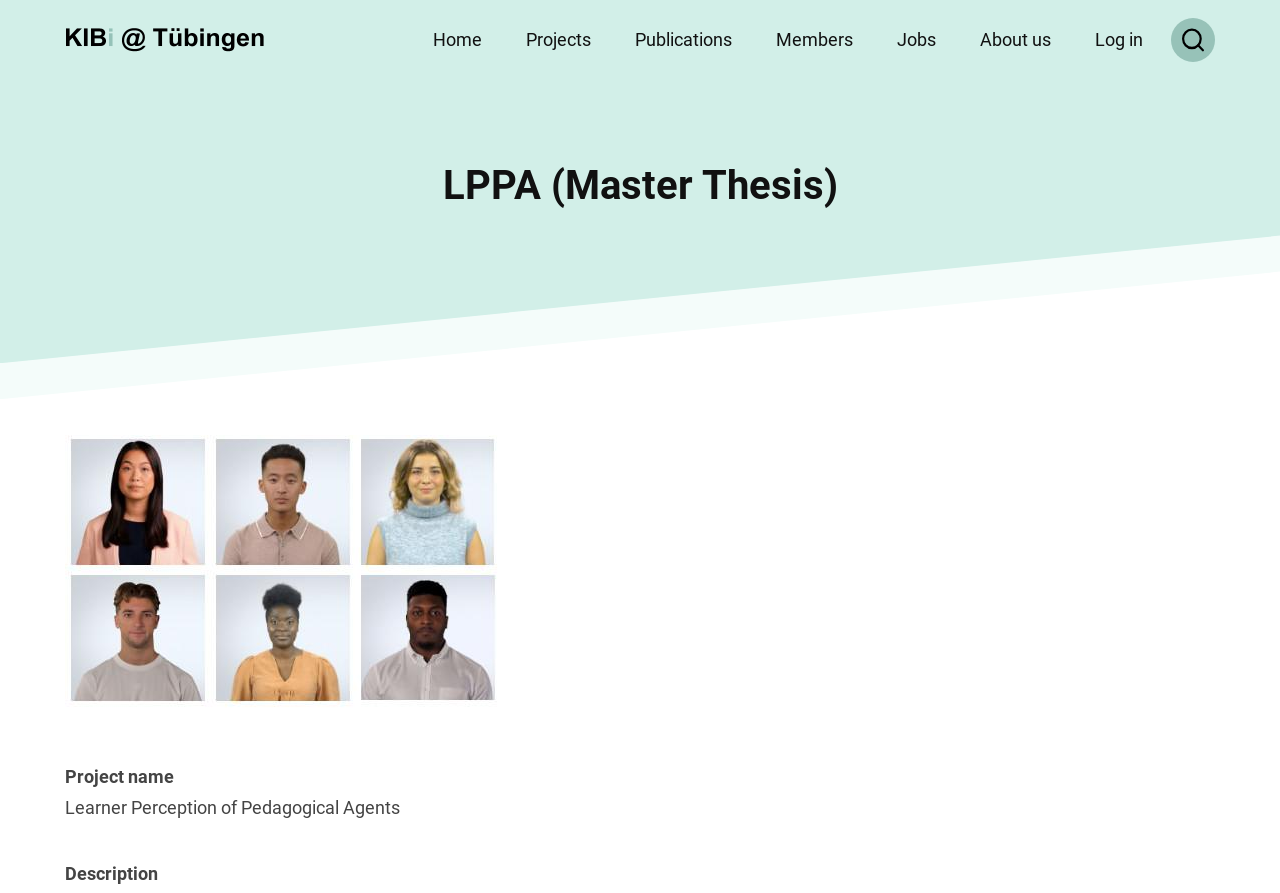Respond to the question below with a single word or phrase: How many navigation links are there?

7